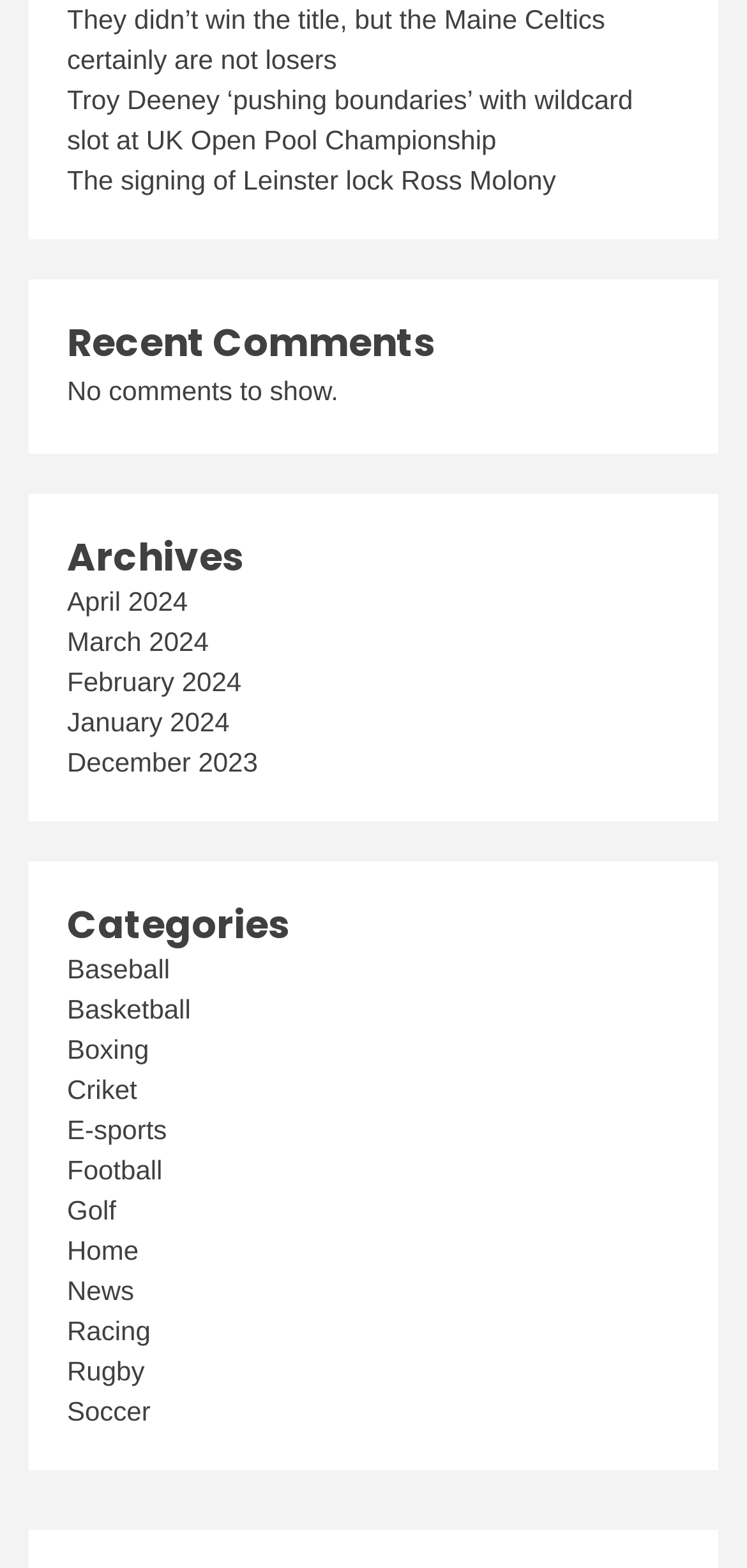Respond to the following question with a brief word or phrase:
What is the category of the link 'Troy Deeney ‘pushing boundaries’ with wildcard slot at UK Open Pool Championship'?

Sports